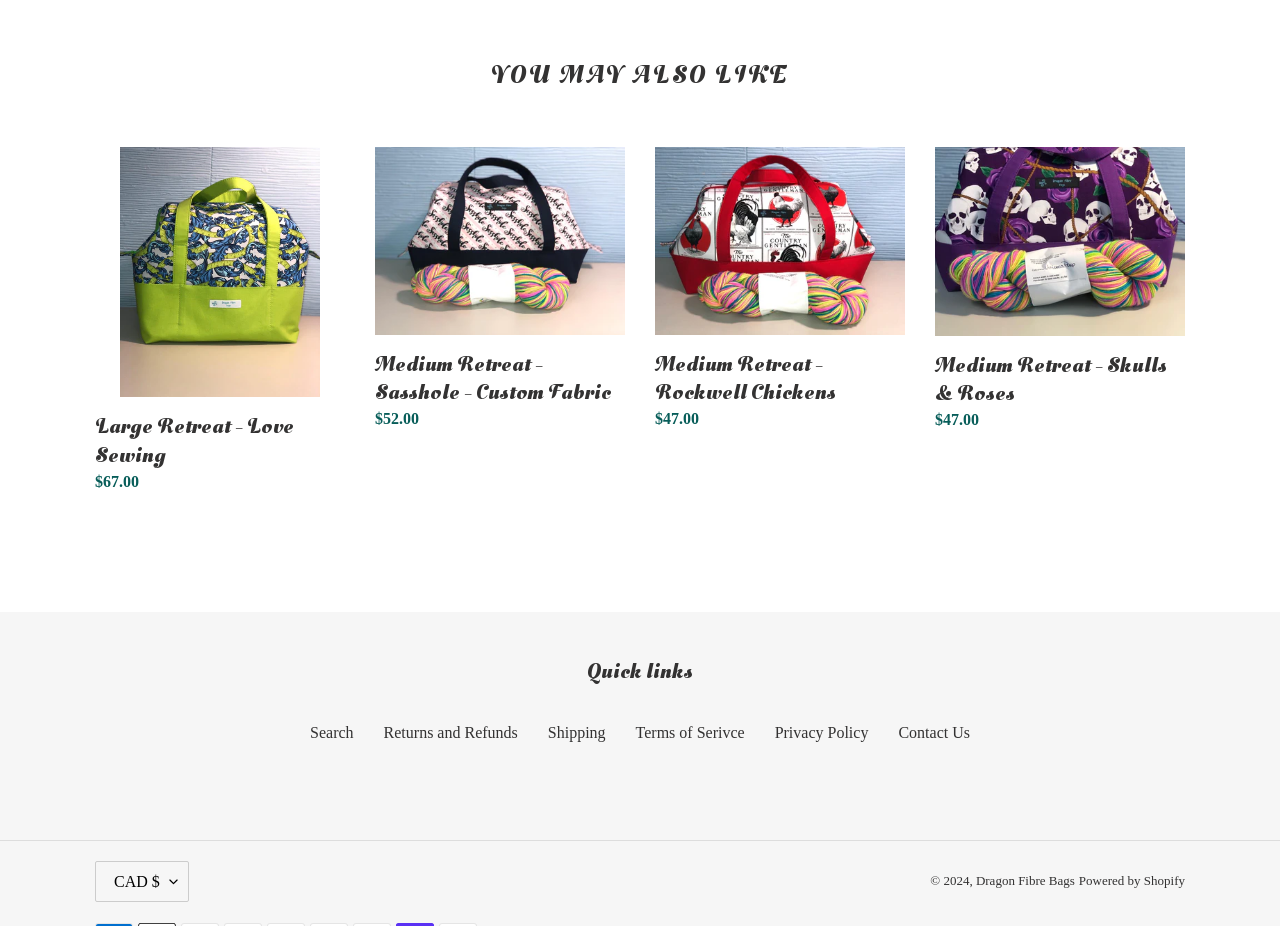What is the price of the Large Retreat - Love Sewing?
Based on the image, give a concise answer in the form of a single word or short phrase.

$67.00